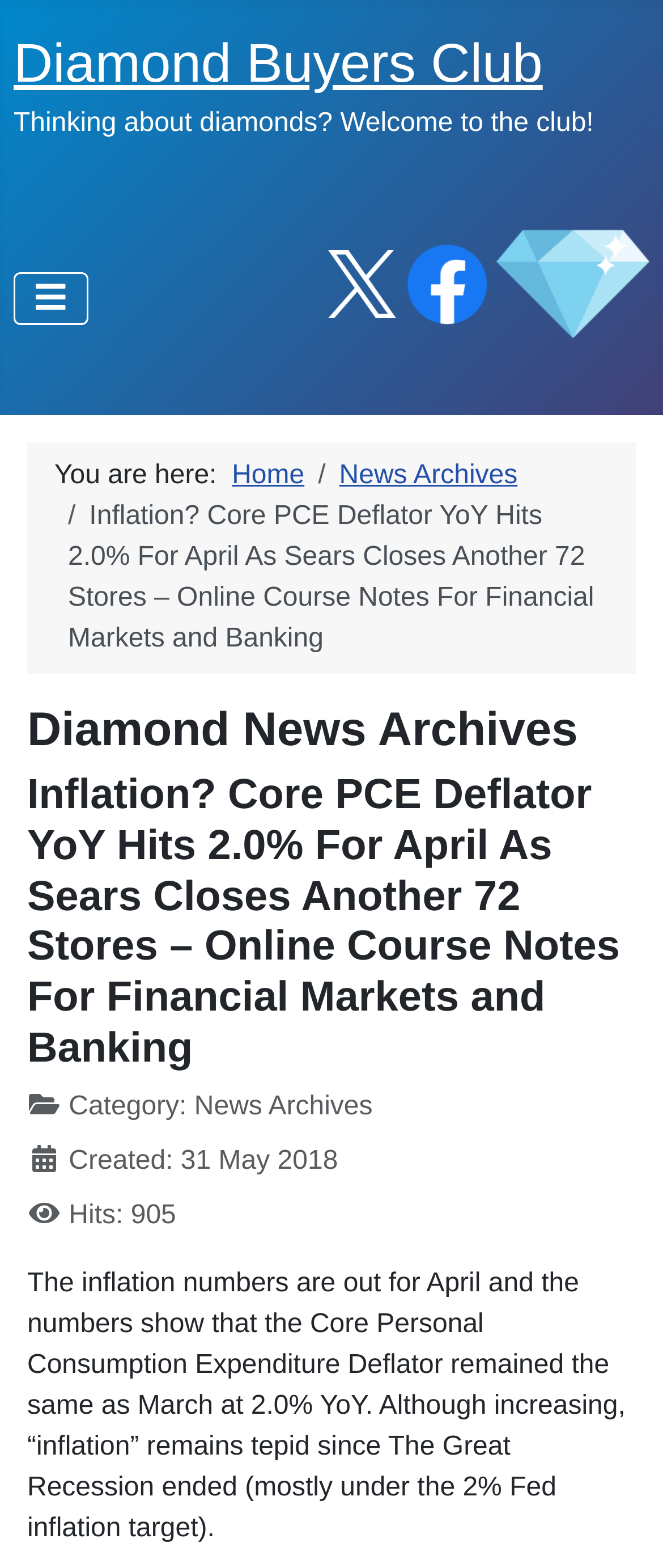Identify the bounding box for the UI element that is described as follows: "Diamond Buyers Club".

[0.021, 0.021, 0.819, 0.06]